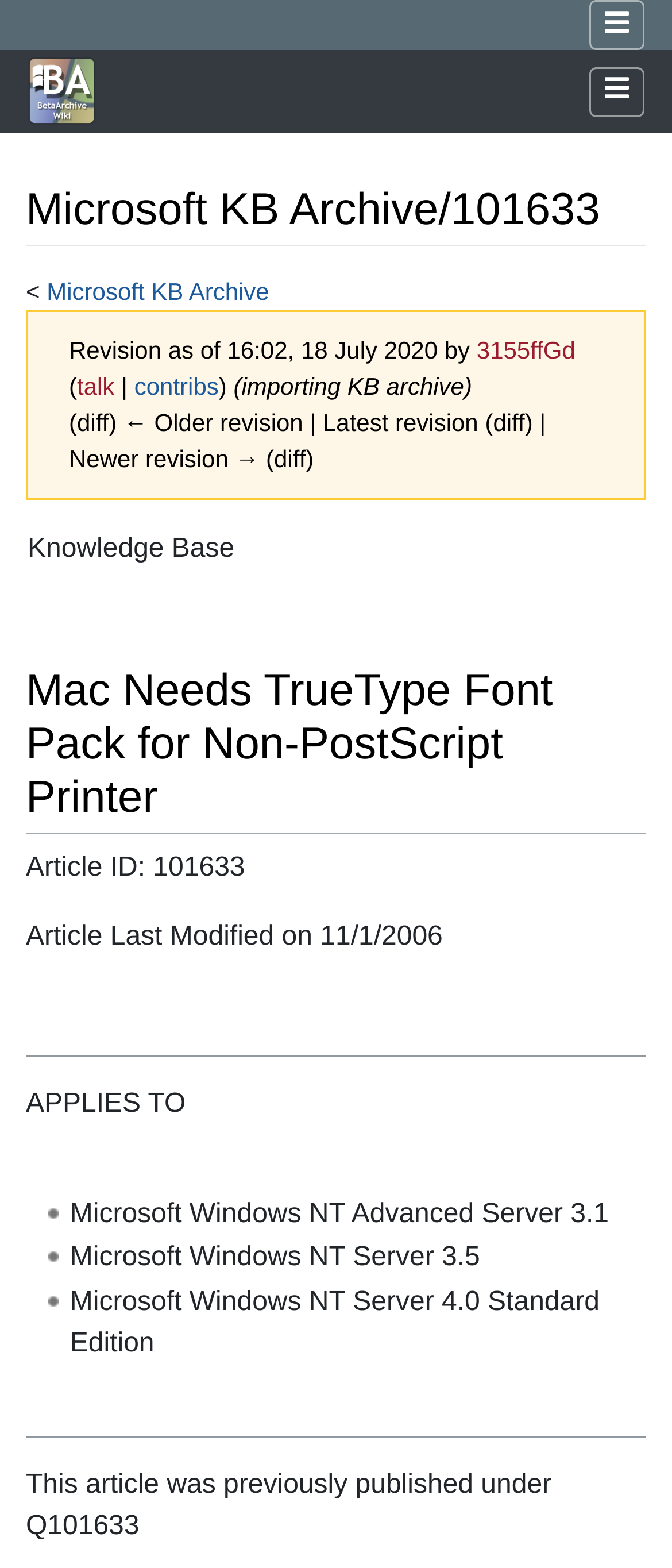Who made the last modification?
Based on the image content, provide your answer in one word or a short phrase.

Not specified